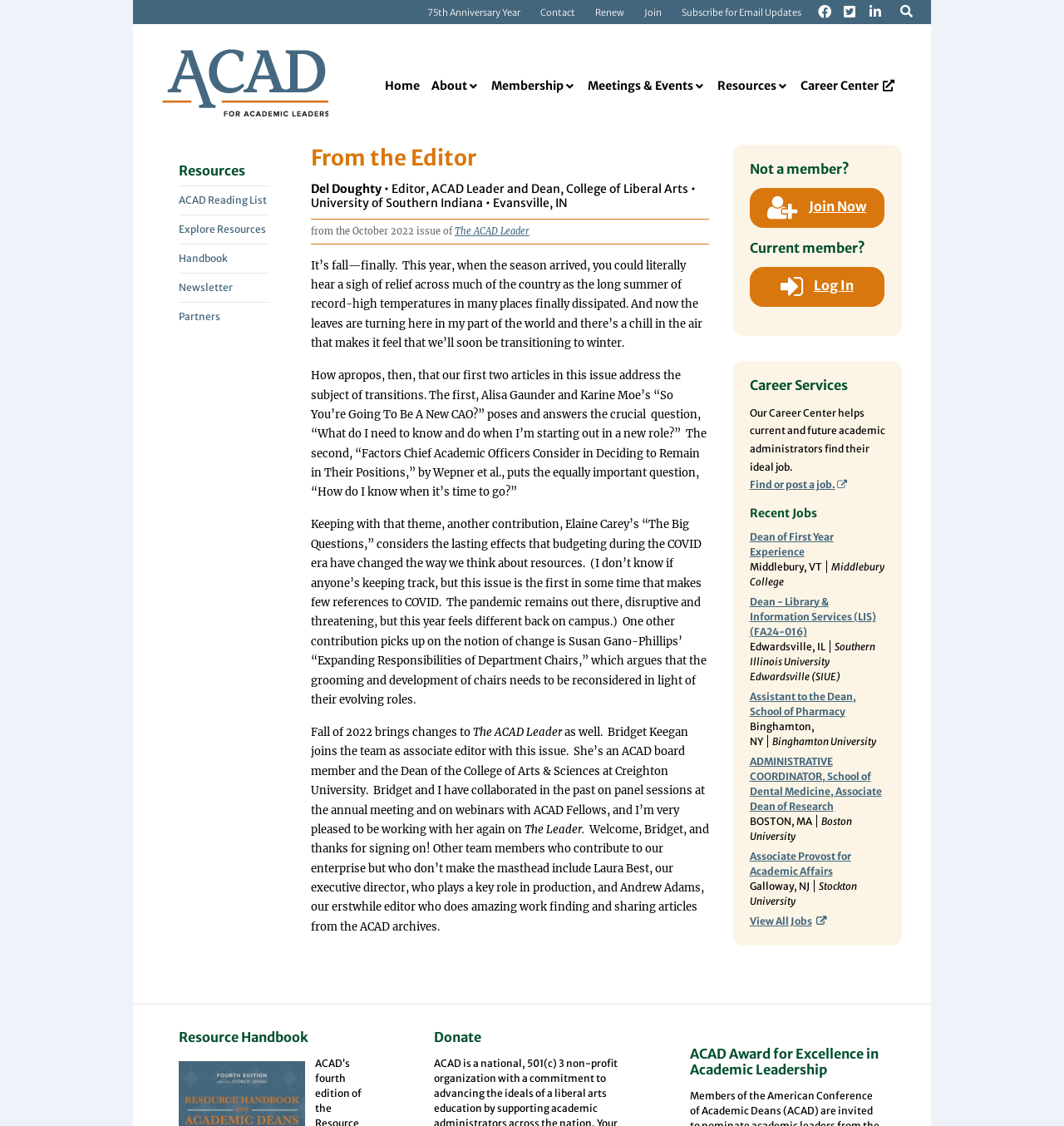Please answer the following question using a single word or phrase: 
What is the purpose of the Career Center?

Helps find ideal job